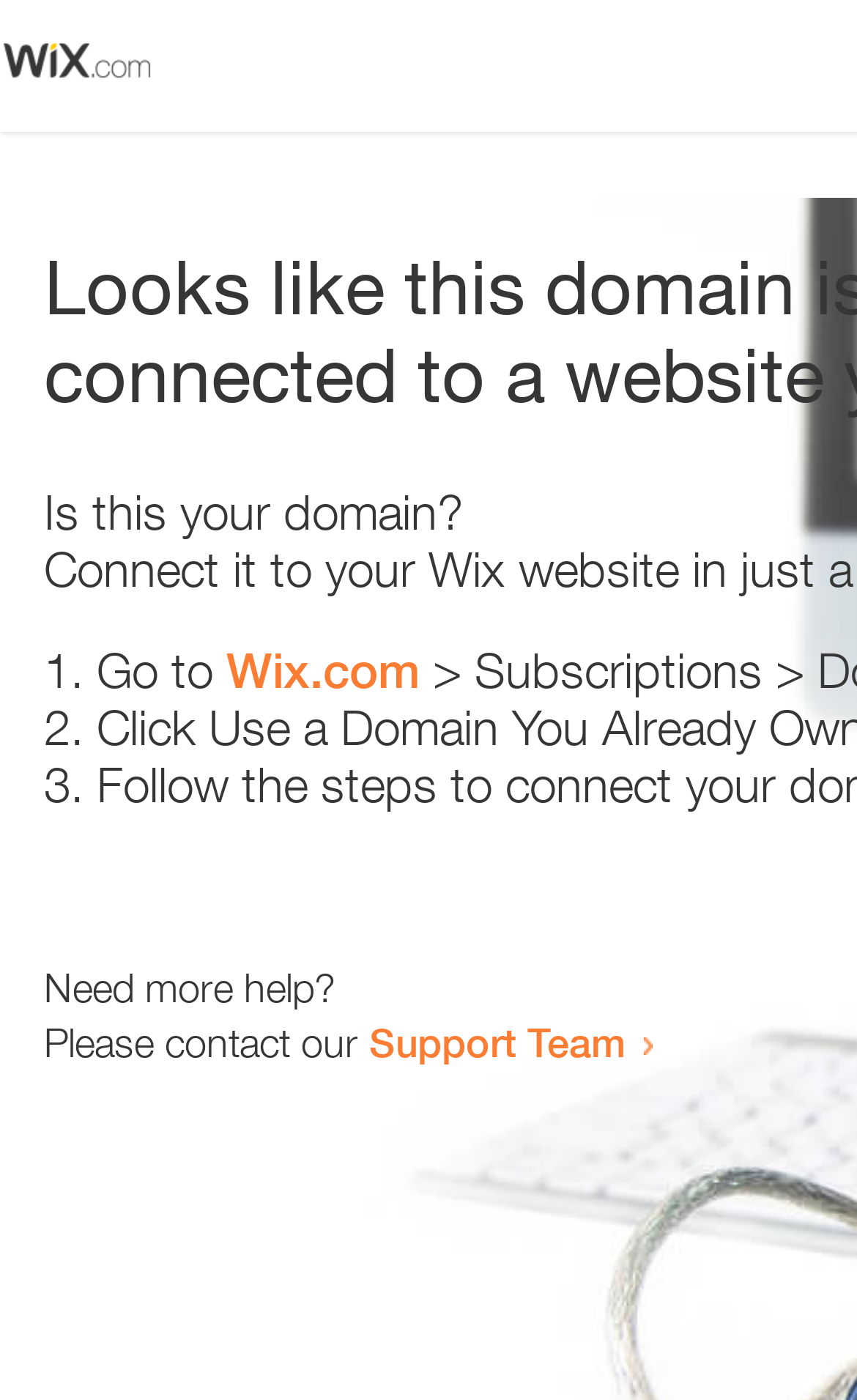Determine the primary headline of the webpage.

Looks like this domain isn't
connected to a website yet